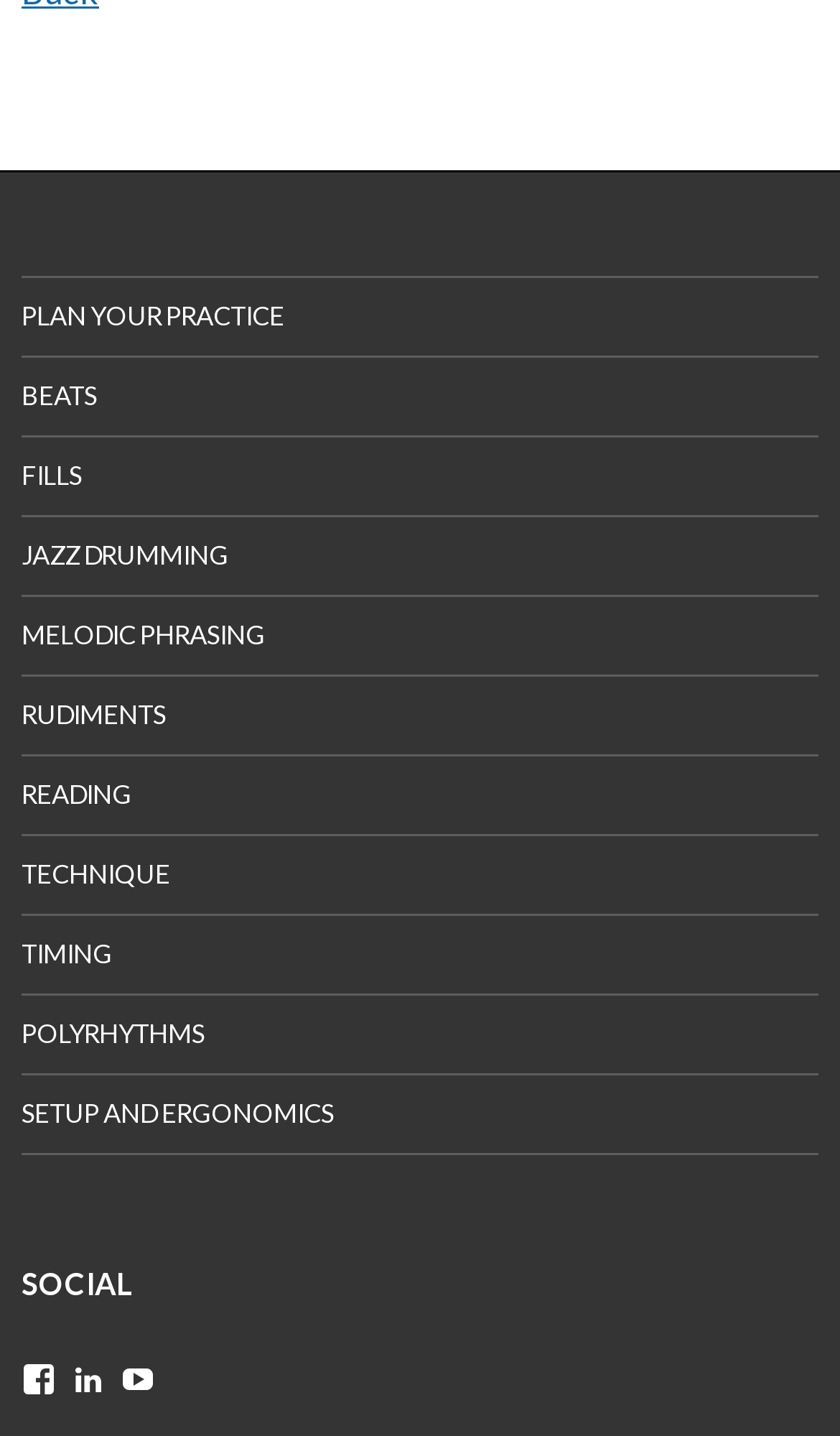What is the second social media platform listed?
Answer the question with just one word or phrase using the image.

LinkedIn